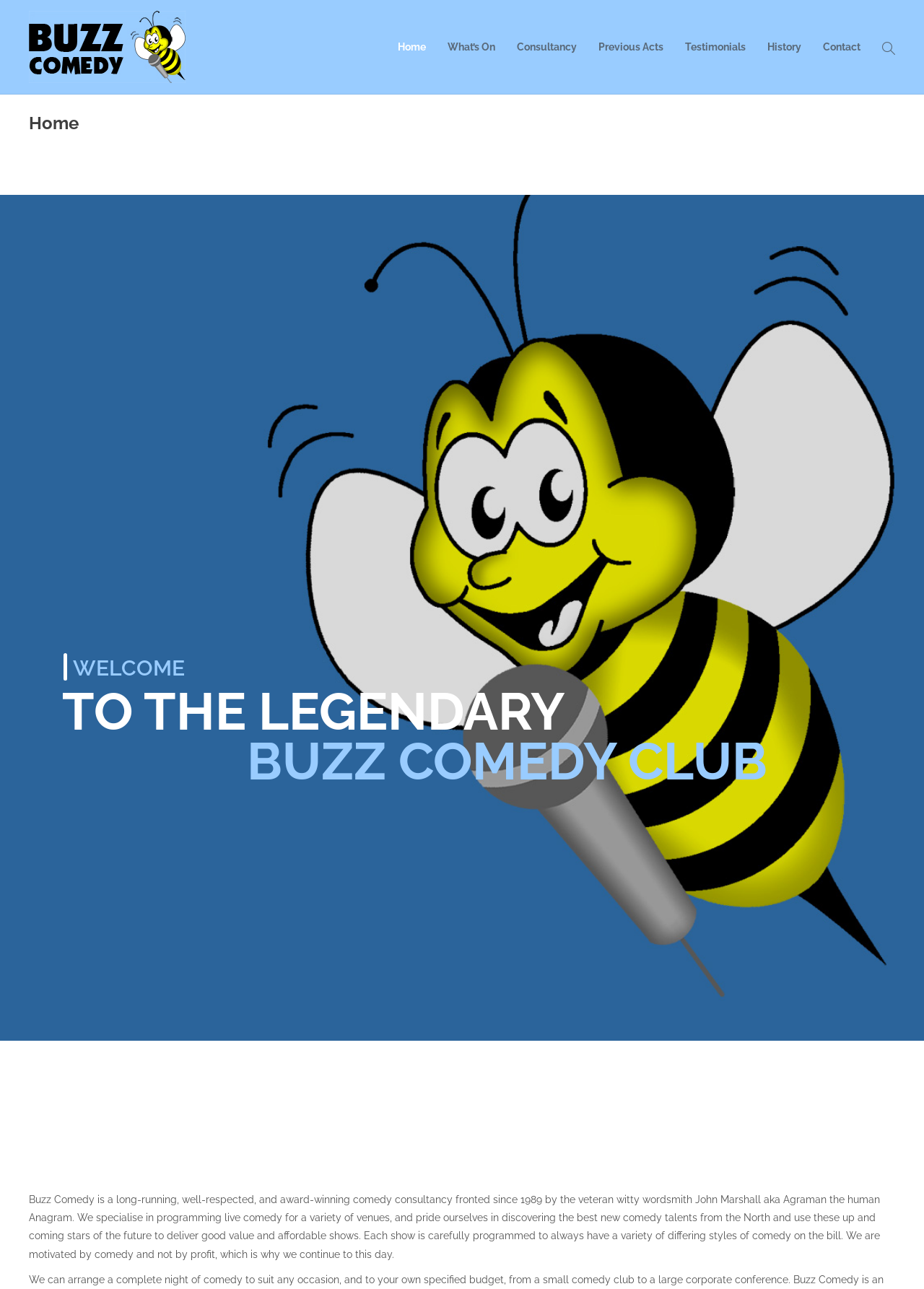How many links are in the top navigation menu?
Refer to the image and respond with a one-word or short-phrase answer.

8